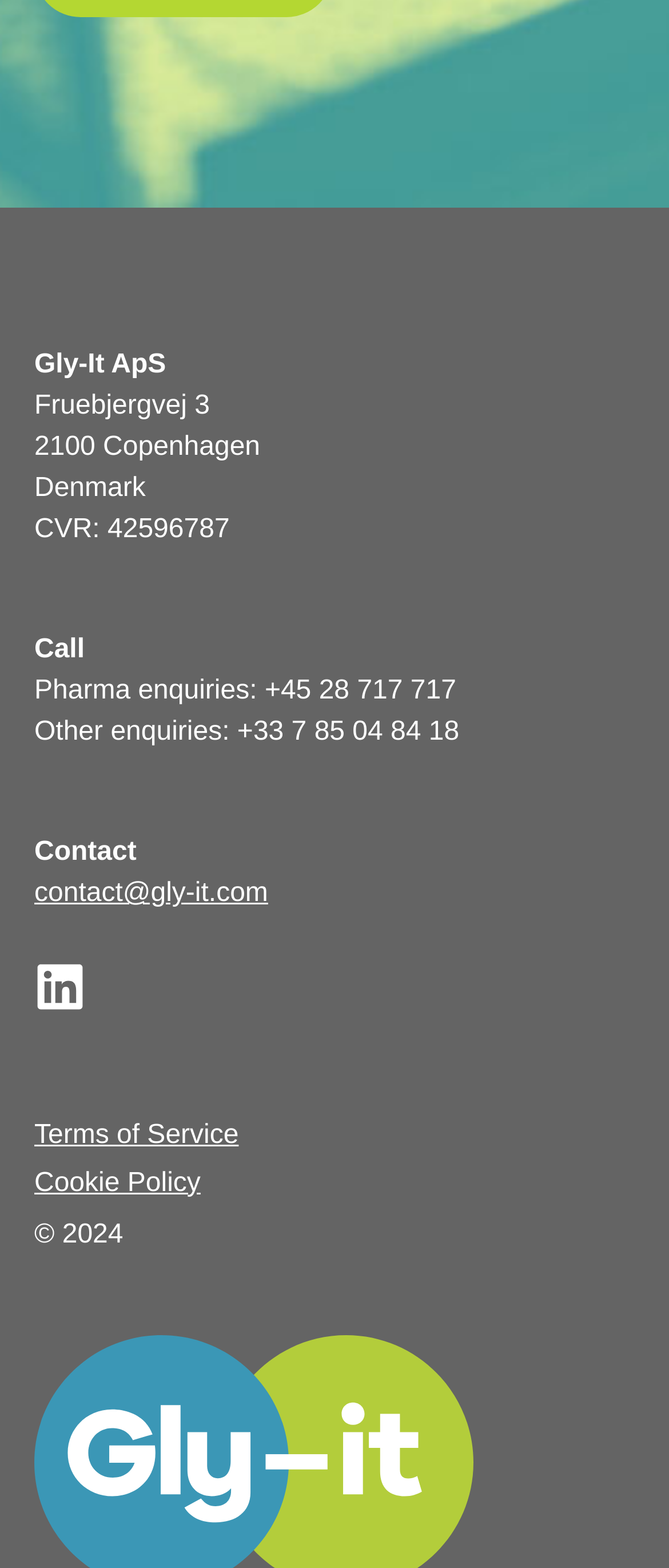Use a single word or phrase to answer this question: 
What is the type of links under 'Support links'?

Terms of Service, Cookie Policy